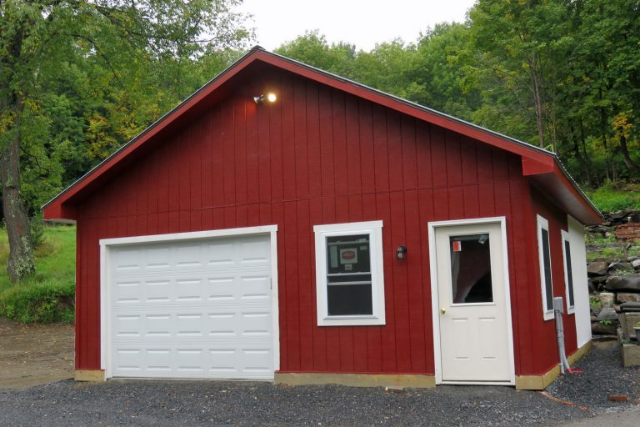How many doors are visible in the image?
Look at the screenshot and respond with one word or a short phrase.

Two